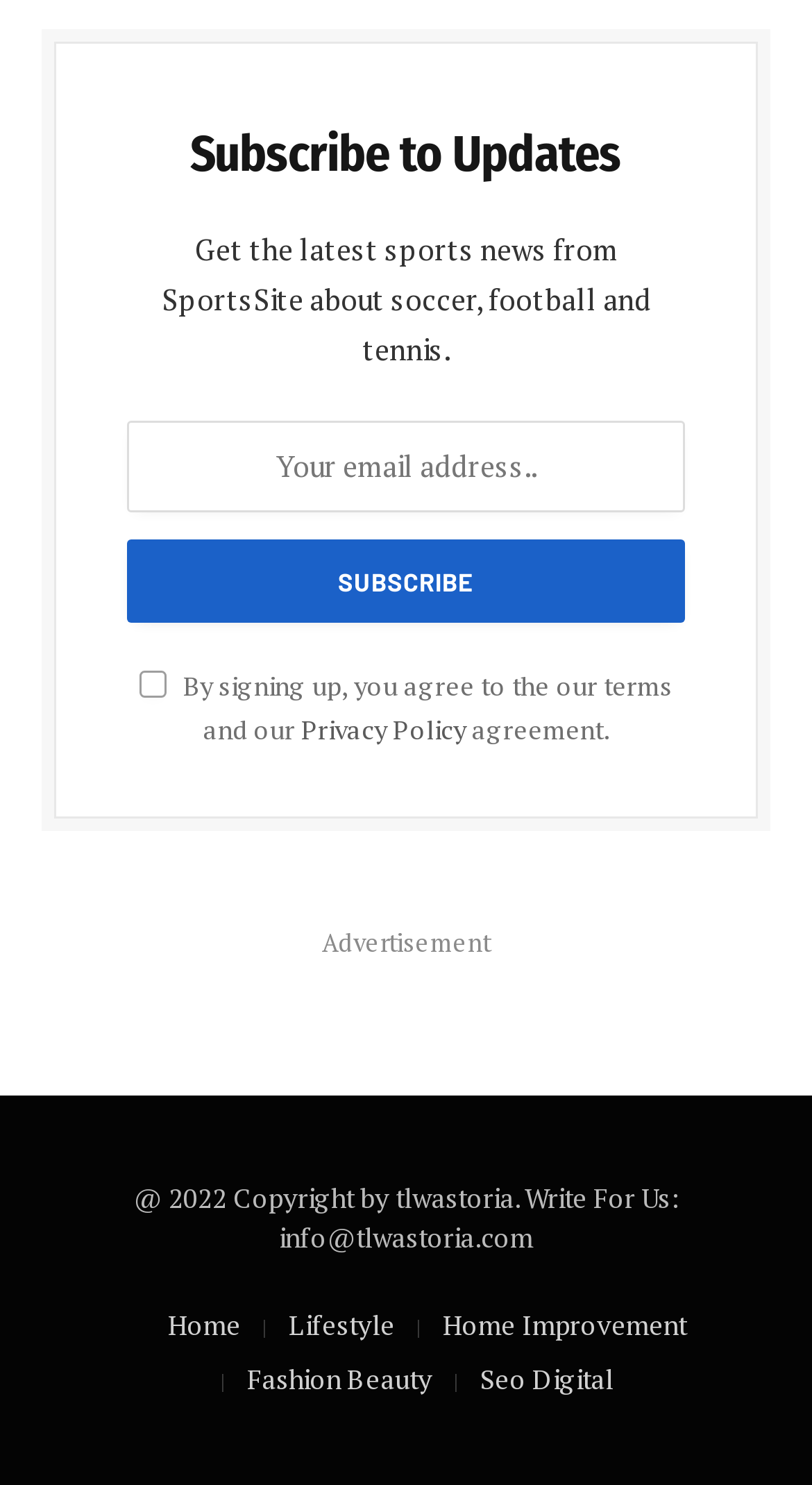Locate the bounding box coordinates of the clickable region to complete the following instruction: "Go to home page."

[0.206, 0.879, 0.296, 0.904]